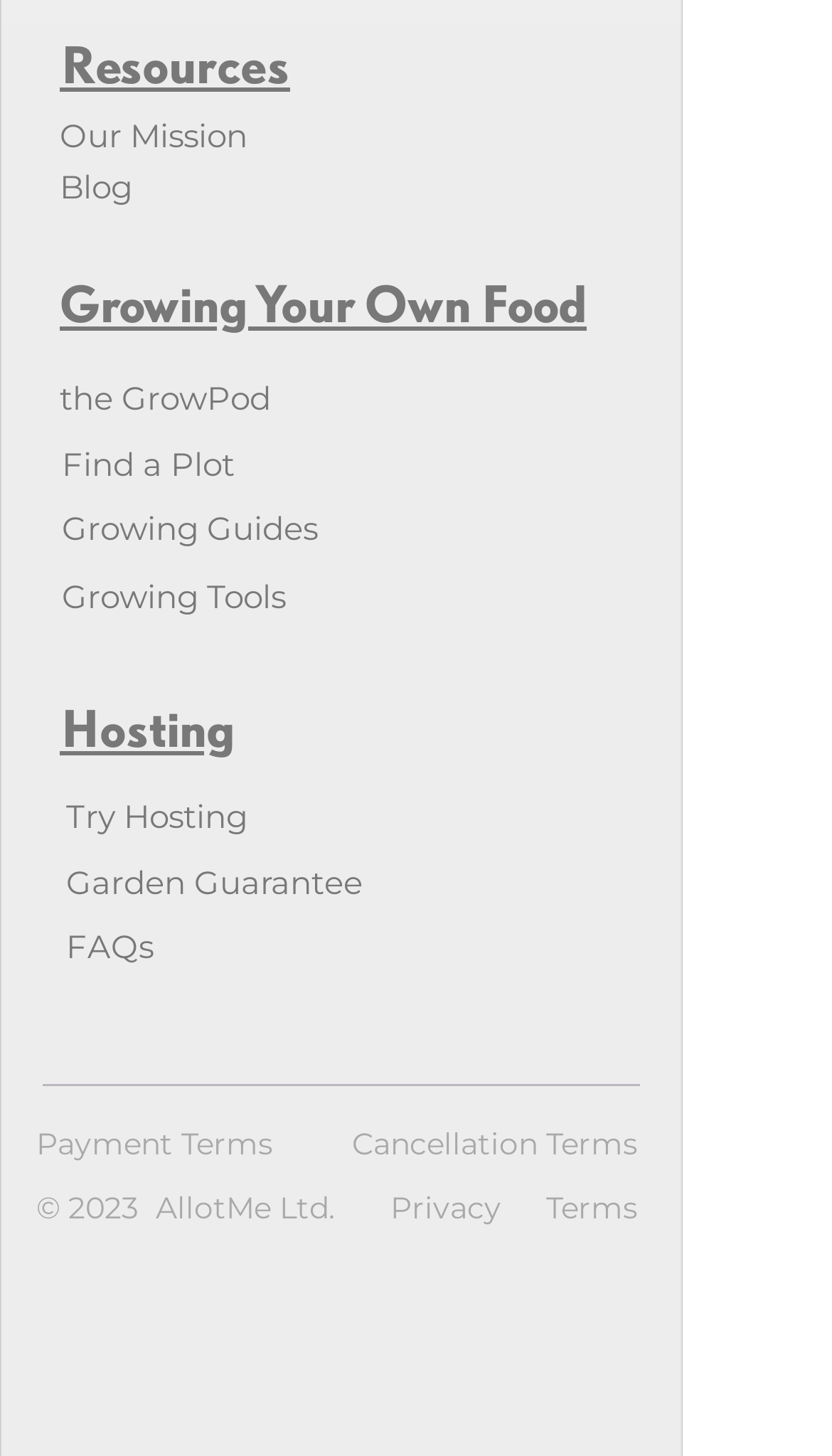Please locate the bounding box coordinates of the element that should be clicked to achieve the given instruction: "Find a plot to grow".

[0.074, 0.305, 0.282, 0.333]